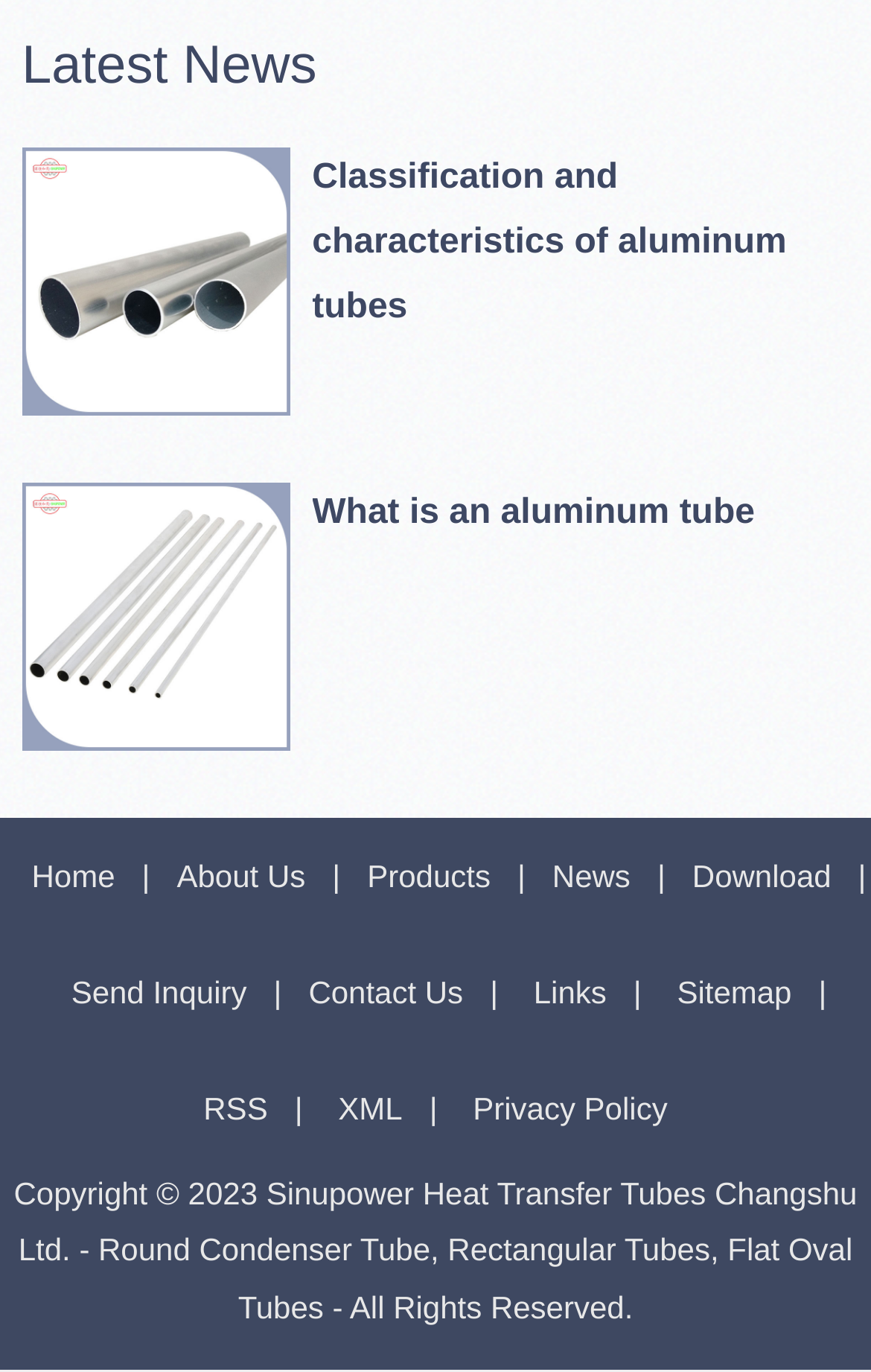Find the bounding box coordinates for the element described here: "Contact Us".

[0.323, 0.71, 0.562, 0.736]